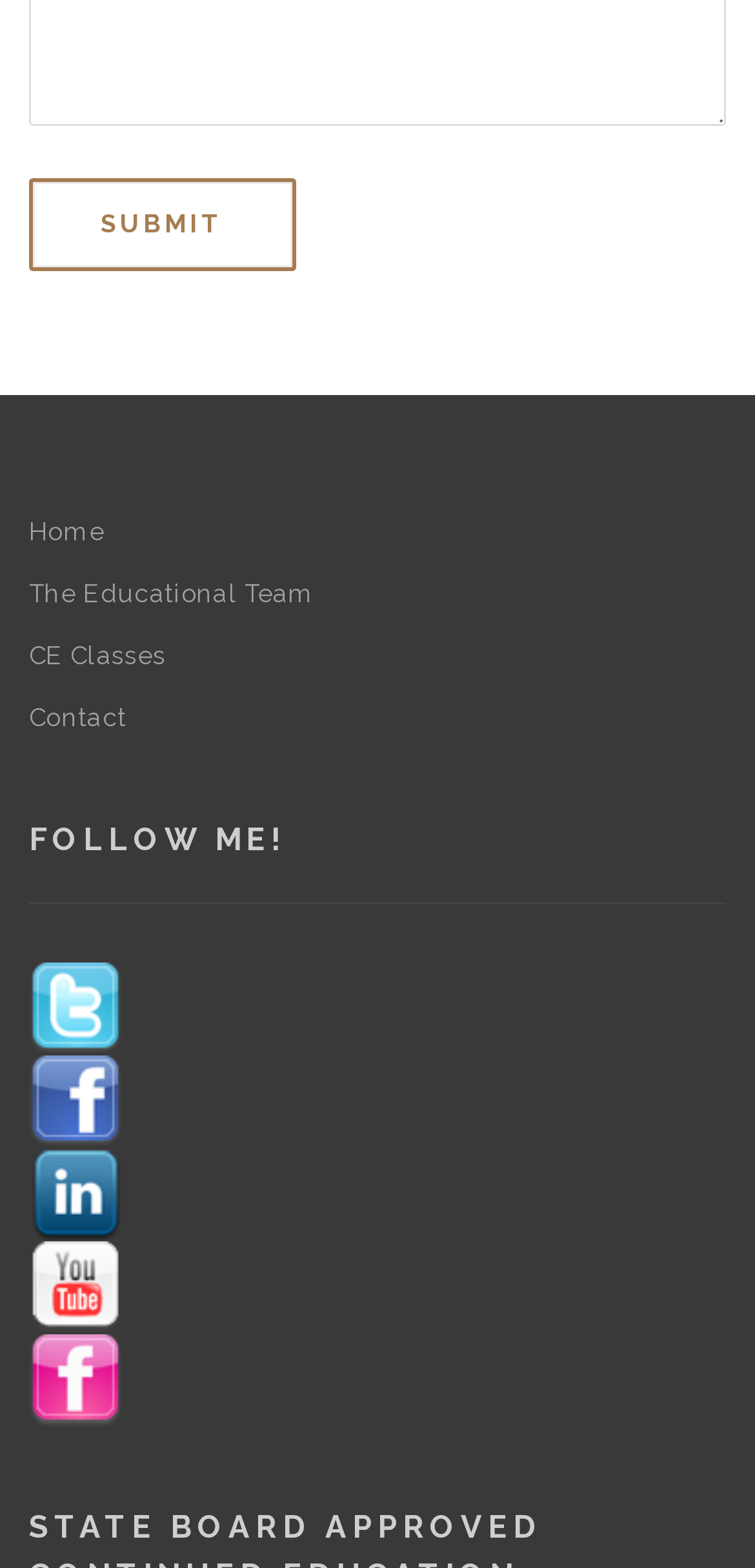Identify the bounding box coordinates for the region to click in order to carry out this instruction: "go to home page". Provide the coordinates using four float numbers between 0 and 1, formatted as [left, top, right, bottom].

[0.038, 0.326, 0.962, 0.353]